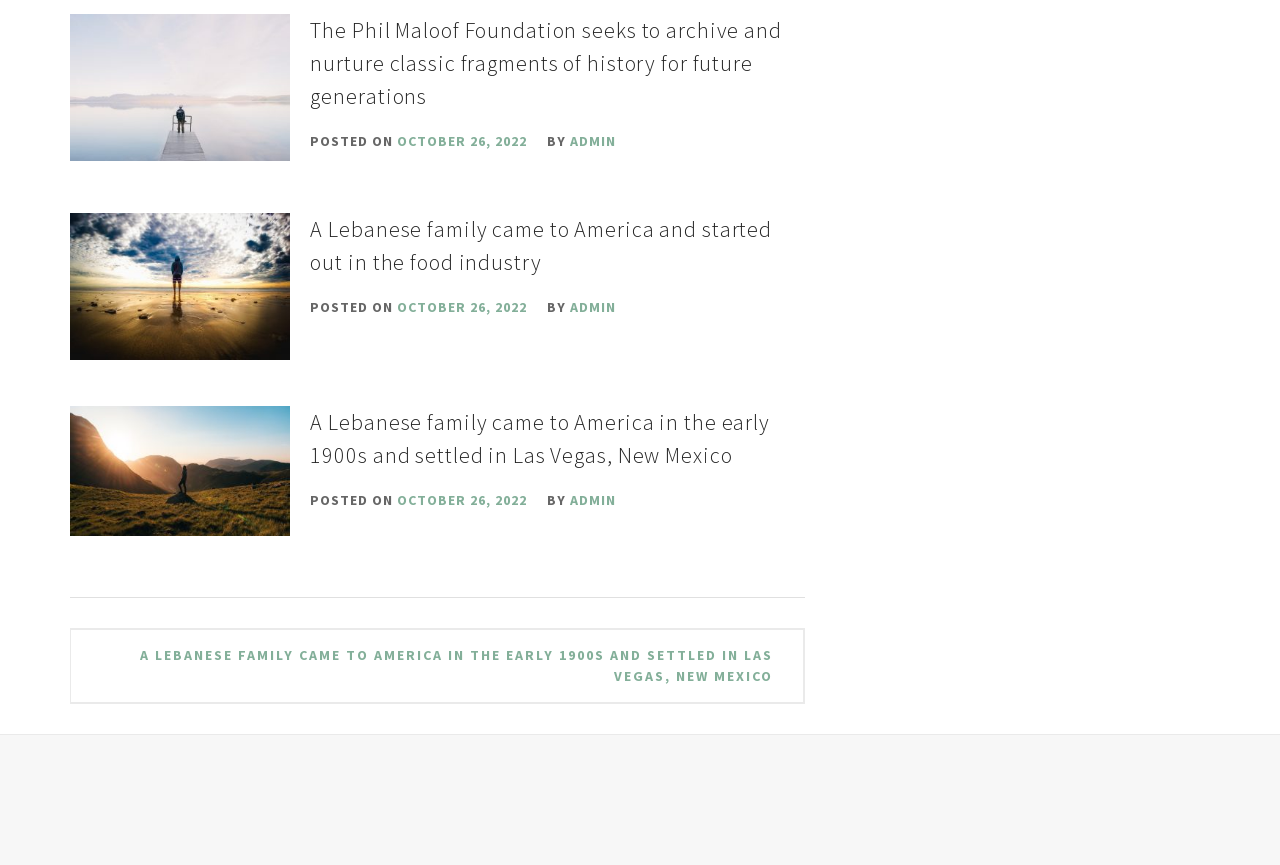Please find the bounding box coordinates of the element that you should click to achieve the following instruction: "Navigate to the next post". The coordinates should be presented as four float numbers between 0 and 1: [left, top, right, bottom].

[0.067, 0.746, 0.616, 0.795]